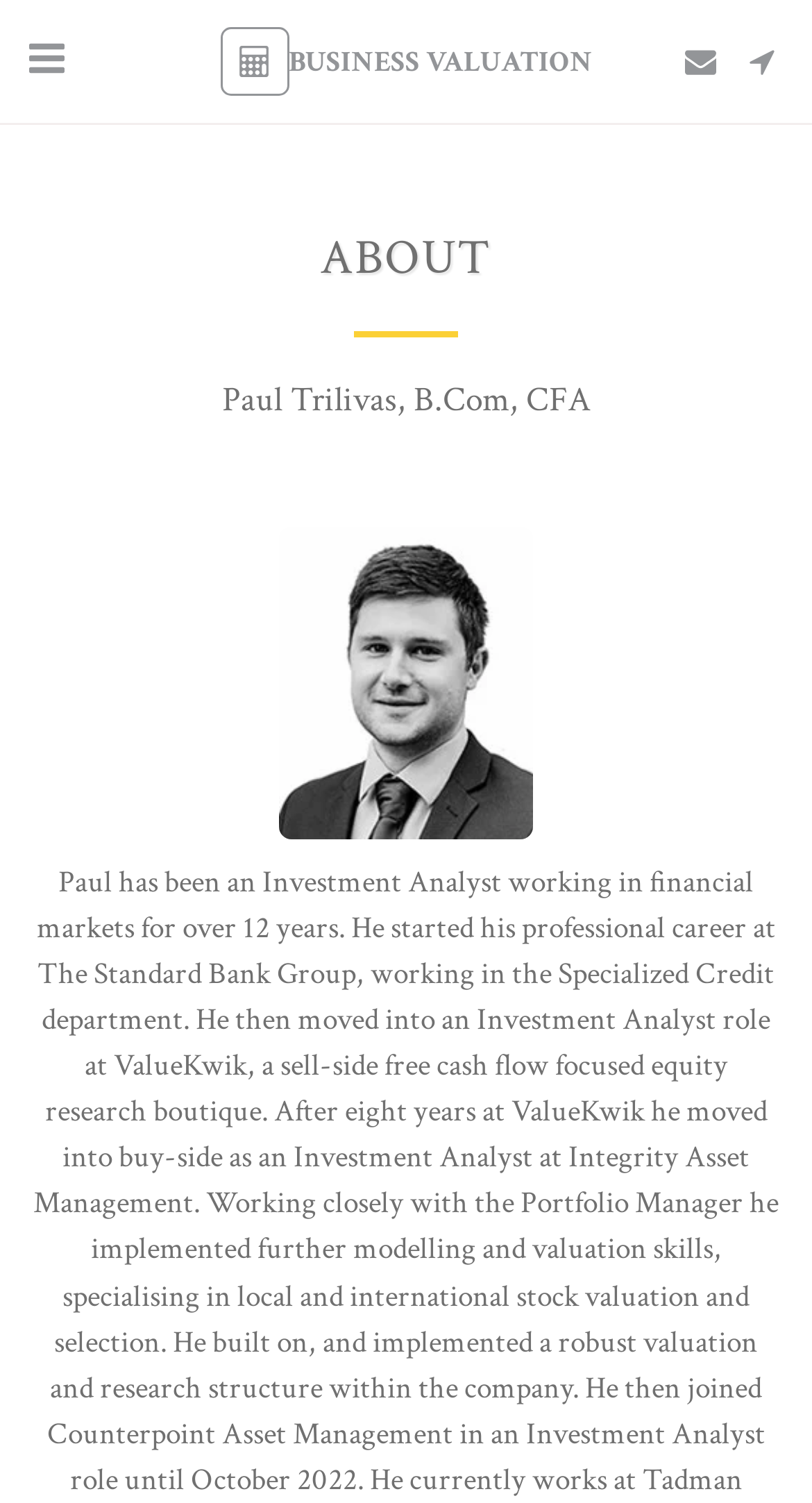Analyze the image and answer the question with as much detail as possible: 
What is the location associated with this business?

Although the location is not explicitly mentioned on the webpage, based on the meta description 'Business valuation cape town south africa', we can infer that the location associated with this business is Cape Town, South Africa.